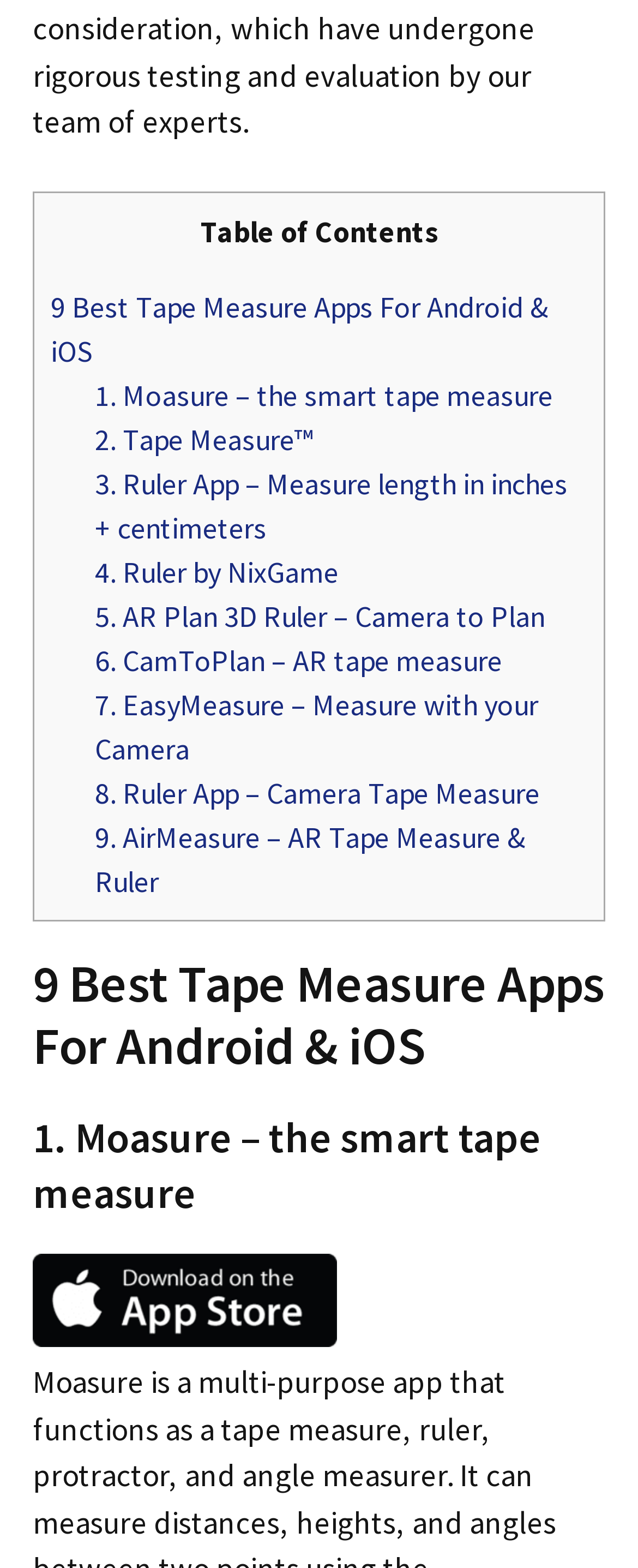What is the name of the first tape measure app?
We need a detailed and meticulous answer to the question.

I looked at the first link under the 'Table of Contents' section which says '1. Moasure – the smart tape measure'.